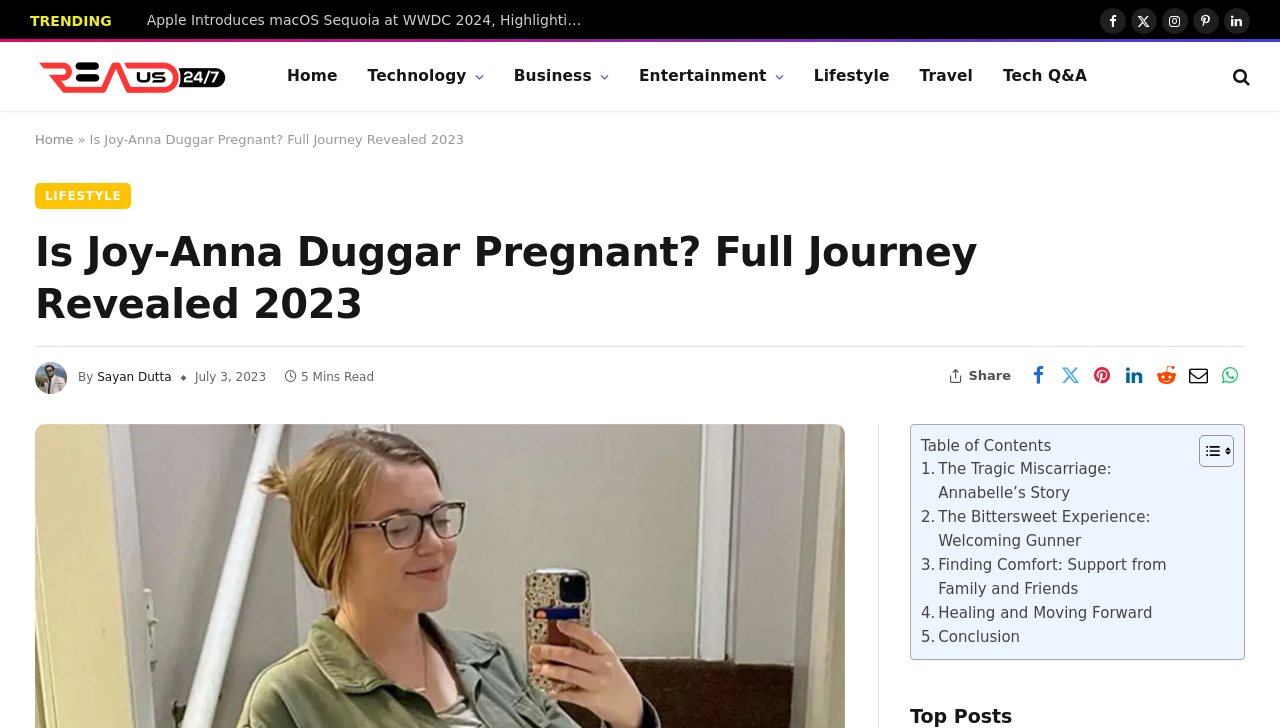Identify the bounding box coordinates of the region that needs to be clicked to carry out this instruction: "Read the article 'Is Joy-Anna Duggar Pregnant? Full Journey Revealed 2023'". Provide these coordinates as four float numbers ranging from 0 to 1, i.e., [left, top, right, bottom].

[0.07, 0.181, 0.362, 0.202]